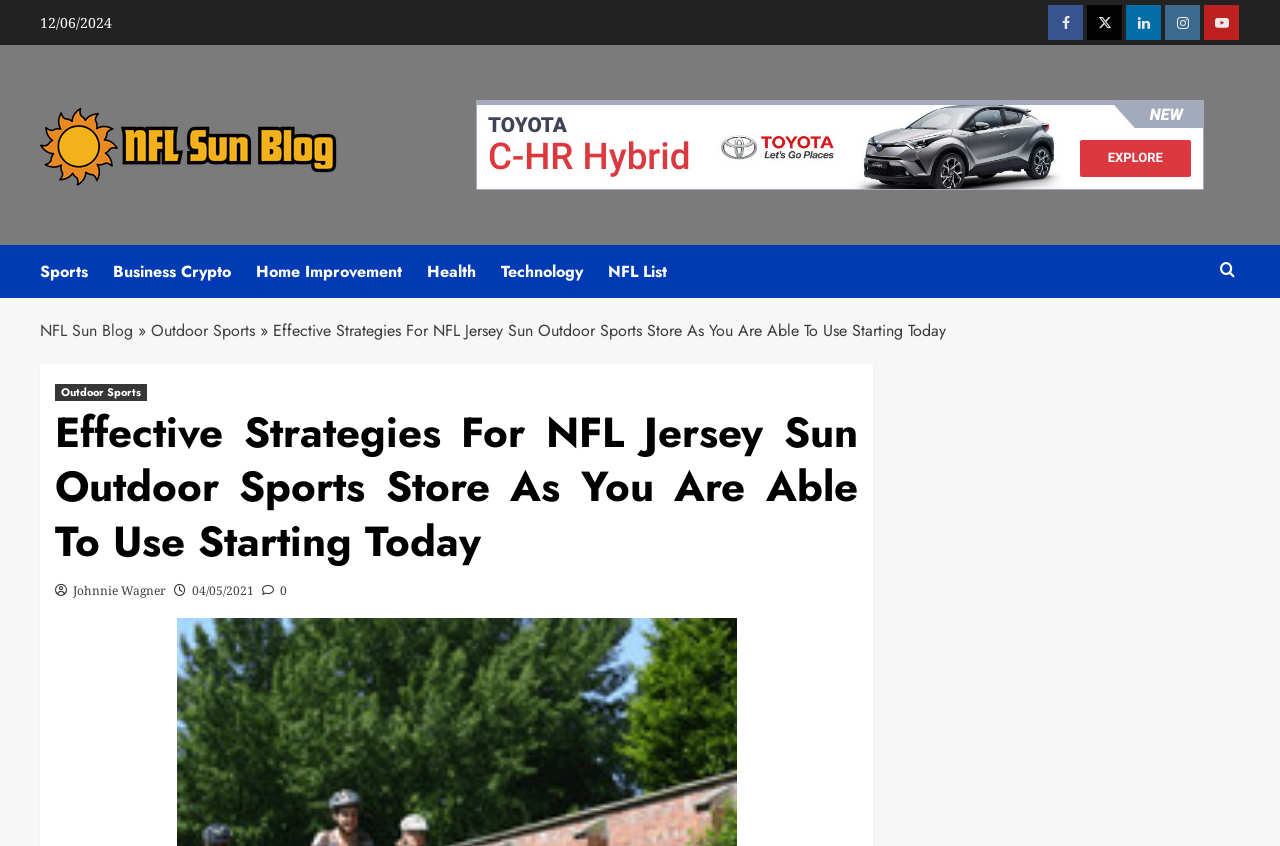What is the icon next to the link 'Youtube'?
Your answer should be a single word or phrase derived from the screenshot.

uf16a